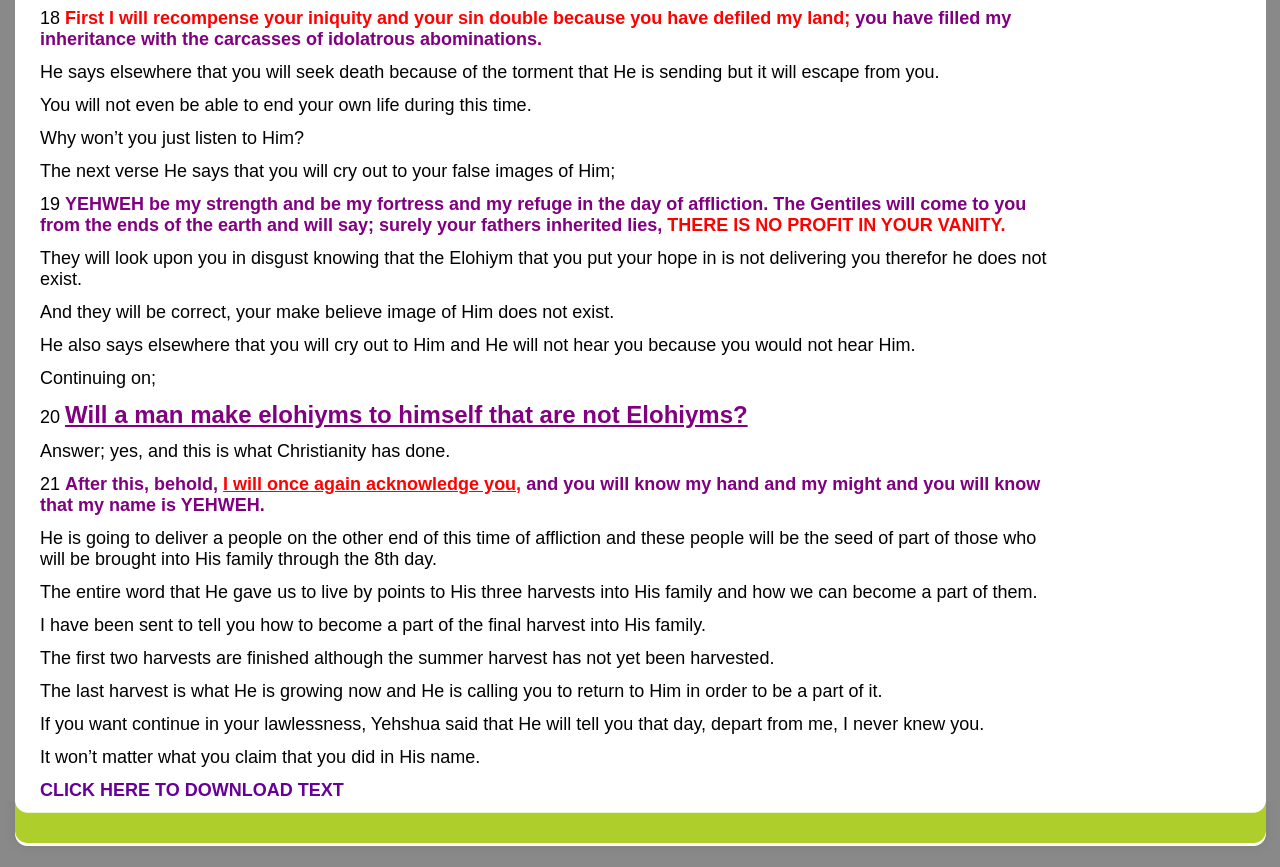Provide the bounding box coordinates in the format (top-left x, top-left y, bottom-right x, bottom-right y). All values are floating point numbers between 0 and 1. Determine the bounding box coordinate of the UI element described as: CLICK HERE TO DOWNLOAD TEXT

[0.031, 0.9, 0.268, 0.923]